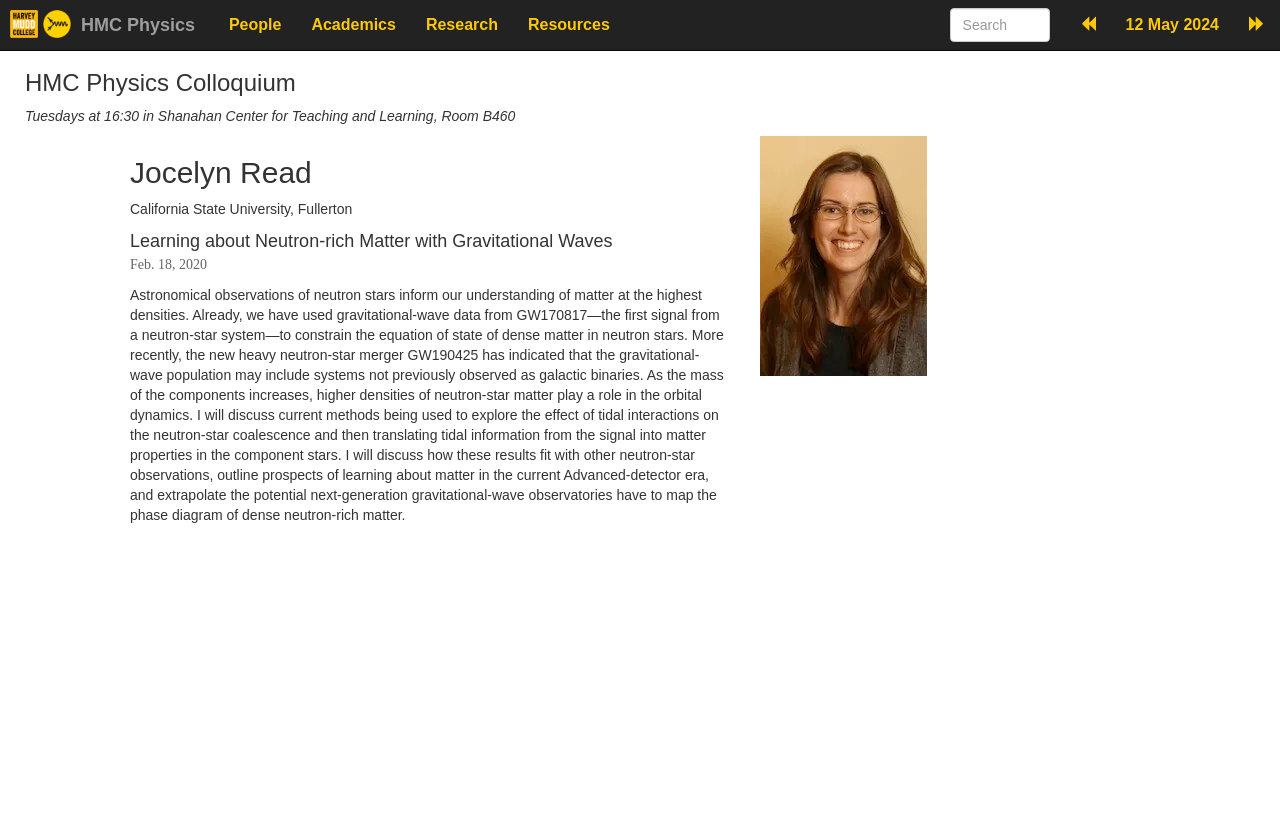Please specify the bounding box coordinates in the format (top-left x, top-left y, bottom-right x, bottom-right y), with values ranging from 0 to 1. Identify the bounding box for the UI component described as follows: Academics

[0.232, 0.0, 0.321, 0.061]